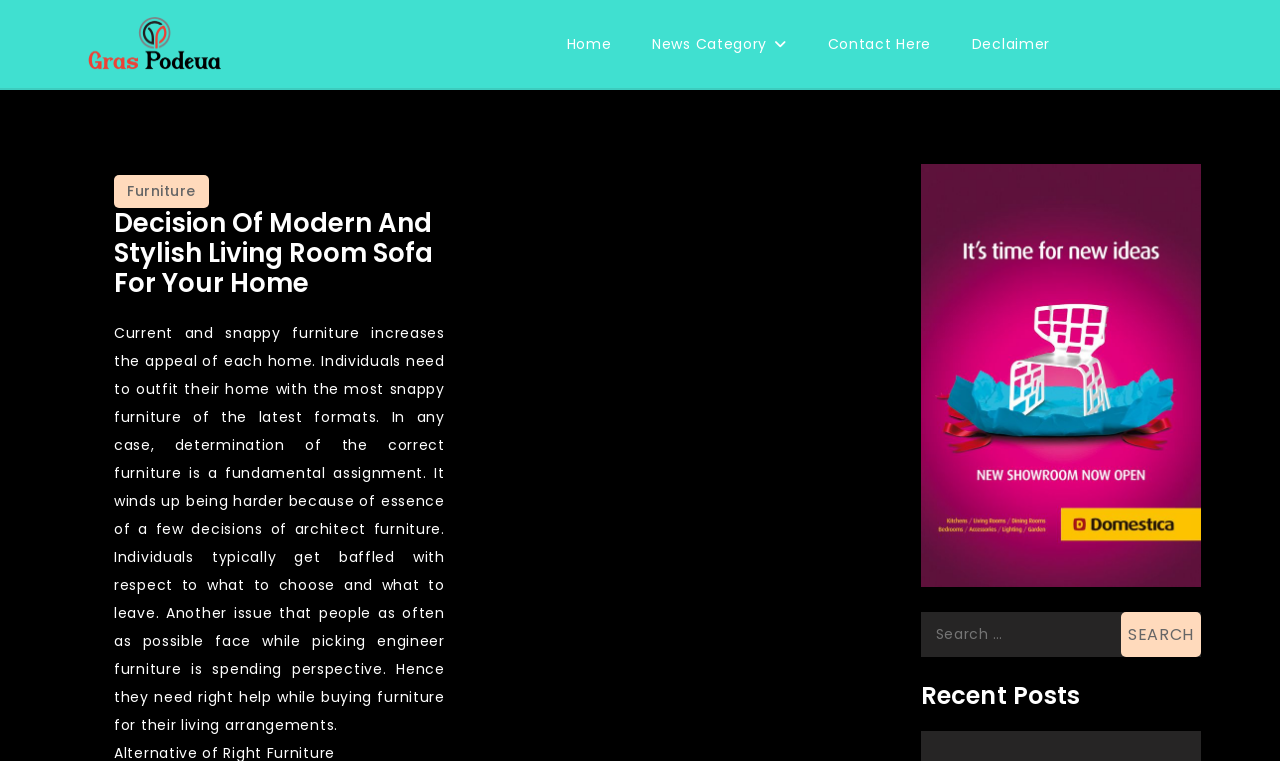Please answer the following question using a single word or phrase: 
What type of content is listed under 'Recent Posts'?

Blog posts